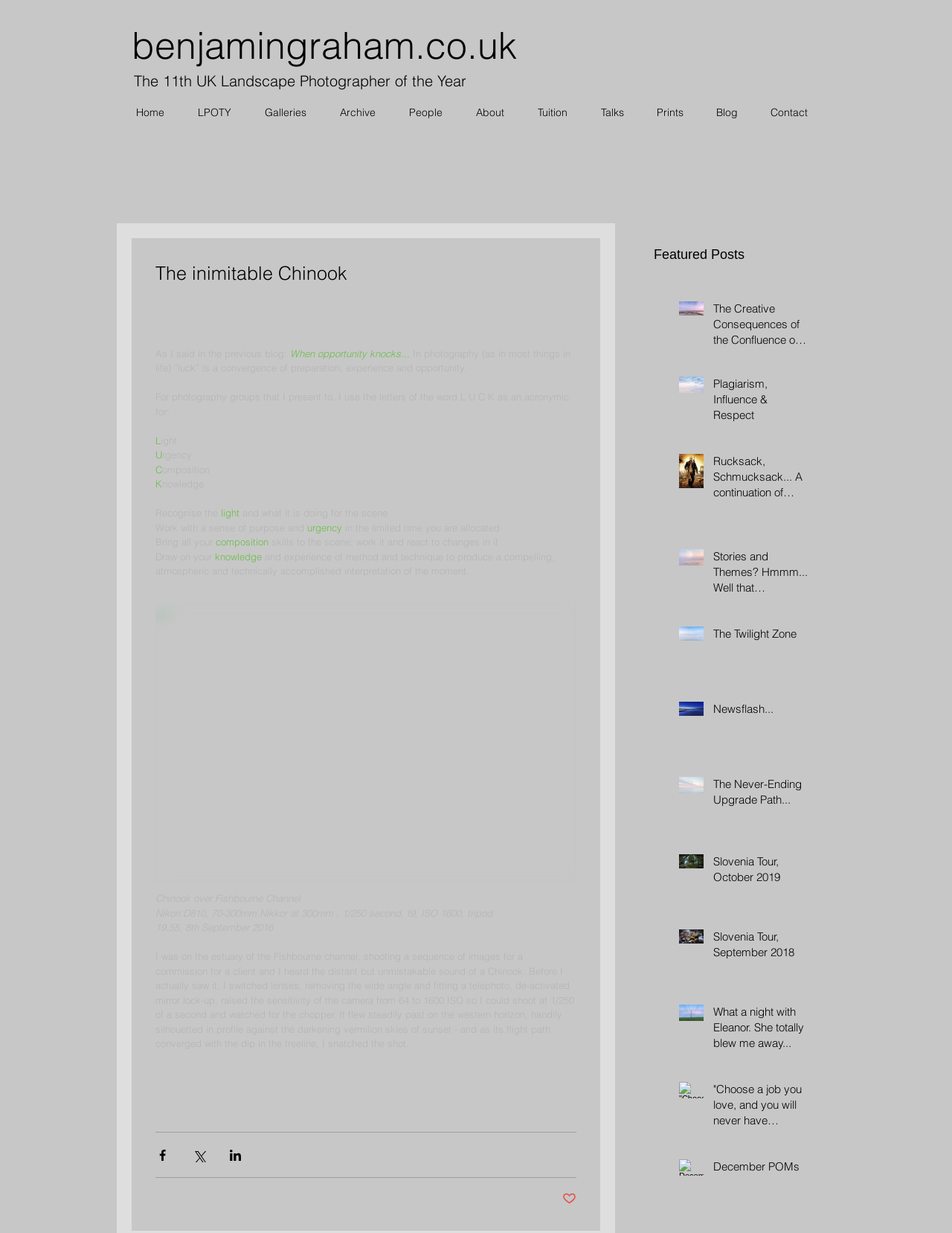Given the description "December POMs", provide the bounding box coordinates of the corresponding UI element.

[0.749, 0.94, 0.849, 0.957]